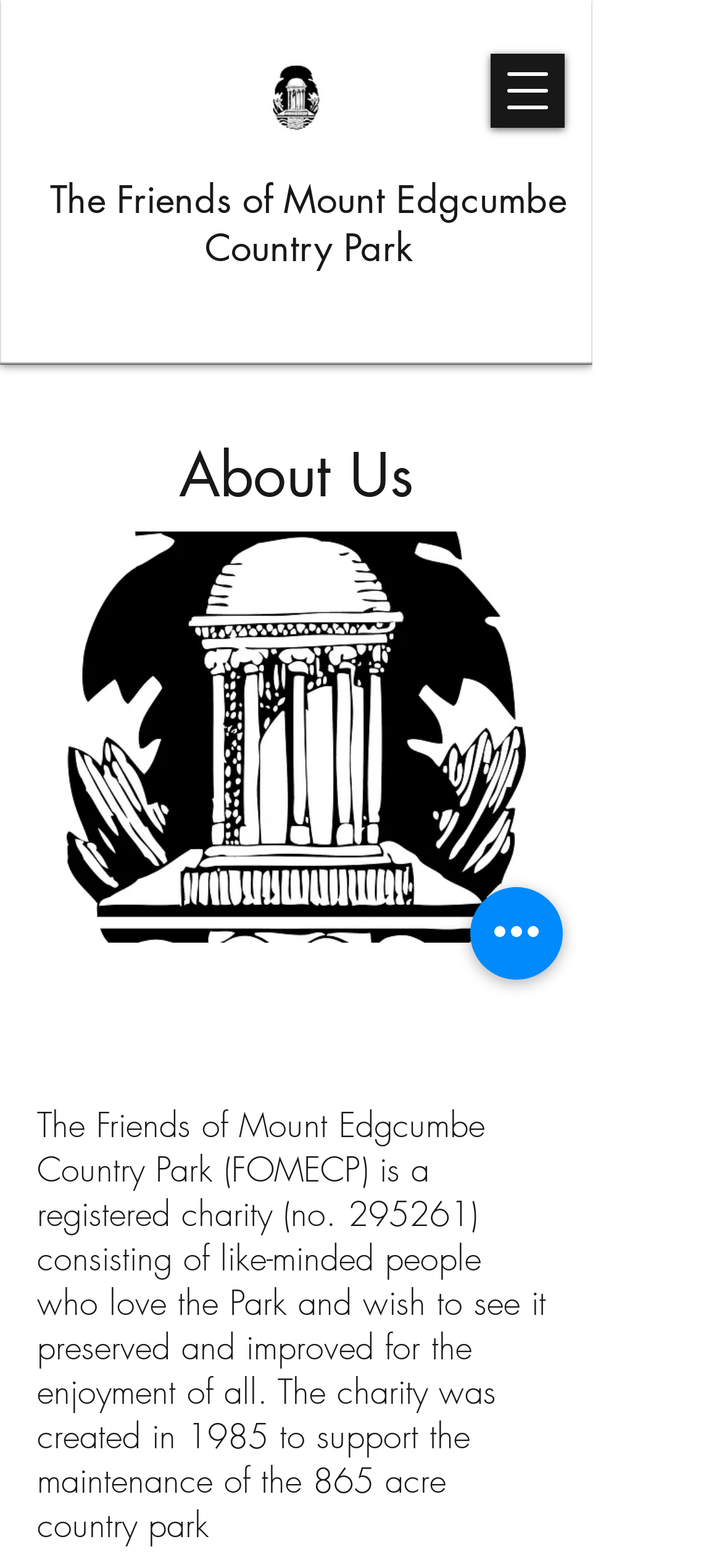Answer the question below using just one word or a short phrase: 
What is the name of the charity?

FOMECP